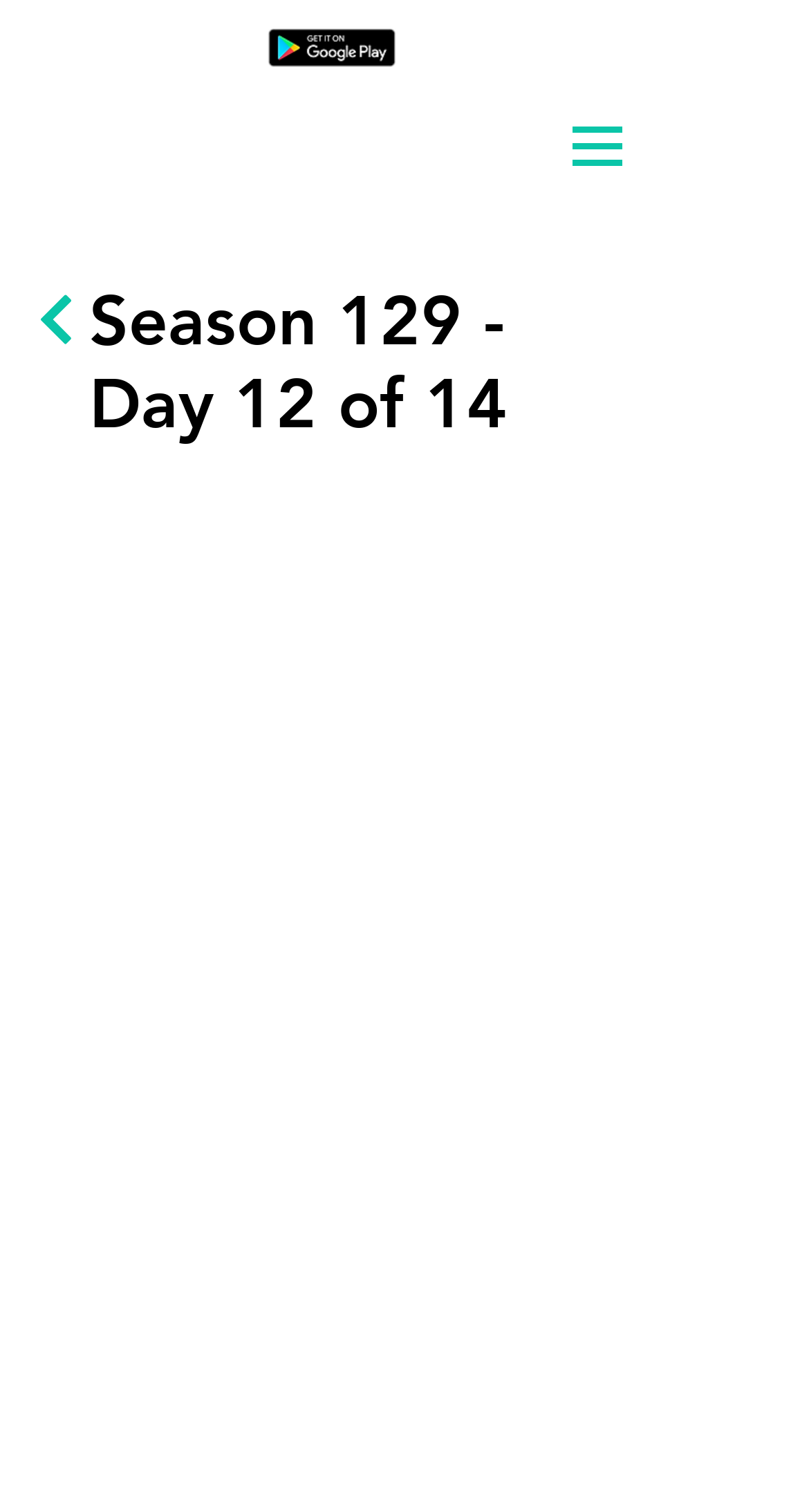Give an in-depth explanation of the webpage layout and content.

The webpage appears to be a page about Season 129, specifically Day 12 of 14. At the top left, there is a Google Play badge image, which is also a link. Below the badge, there is a heading that reads "Season 129 - Day 12 of 14". 

To the right of the heading, there is a navigation menu labeled "Site", which is a button that has a popup menu. The button is accompanied by an image. 

At the top right corner, there is another link. The overall layout of the page is simple, with a focus on the season and day information.